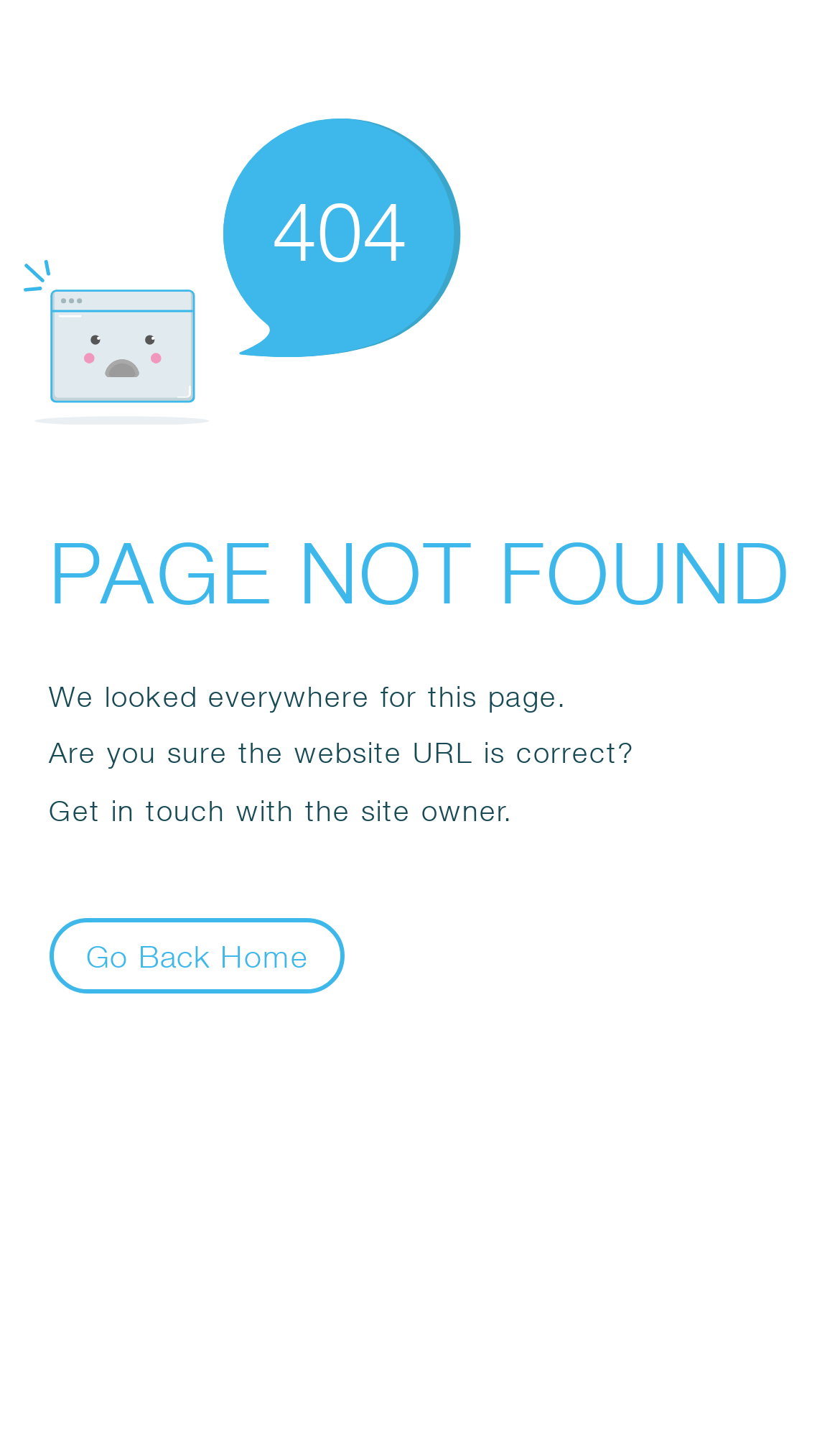What is the button displayed at the bottom of the page?
Refer to the image and give a detailed answer to the question.

The button is displayed at the bottom of the page, providing the user with an option to go back to the home page. This button is likely to be a convenient way for the user to navigate back to the main page of the website.